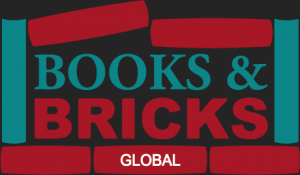Give a detailed account of the visual elements in the image.

The image features a vibrant logo for "Books & Bricks Global." The design prominently showcases the words "BOOKS & BRICKS" in bold, stylized typography, with "BOOKS" and "BRICKS" highlighted in a striking blue-green, contrasted by layered red bricks in the background, symbolizing support for educational initiatives. Below the main title, the word "GLOBAL" is presented in a clean, white font, emphasizing the organization's international focus. This logo encapsulates the mission to bridge educational resources and infrastructure, highlighting the importance of access to books and facilities in communities around the world.